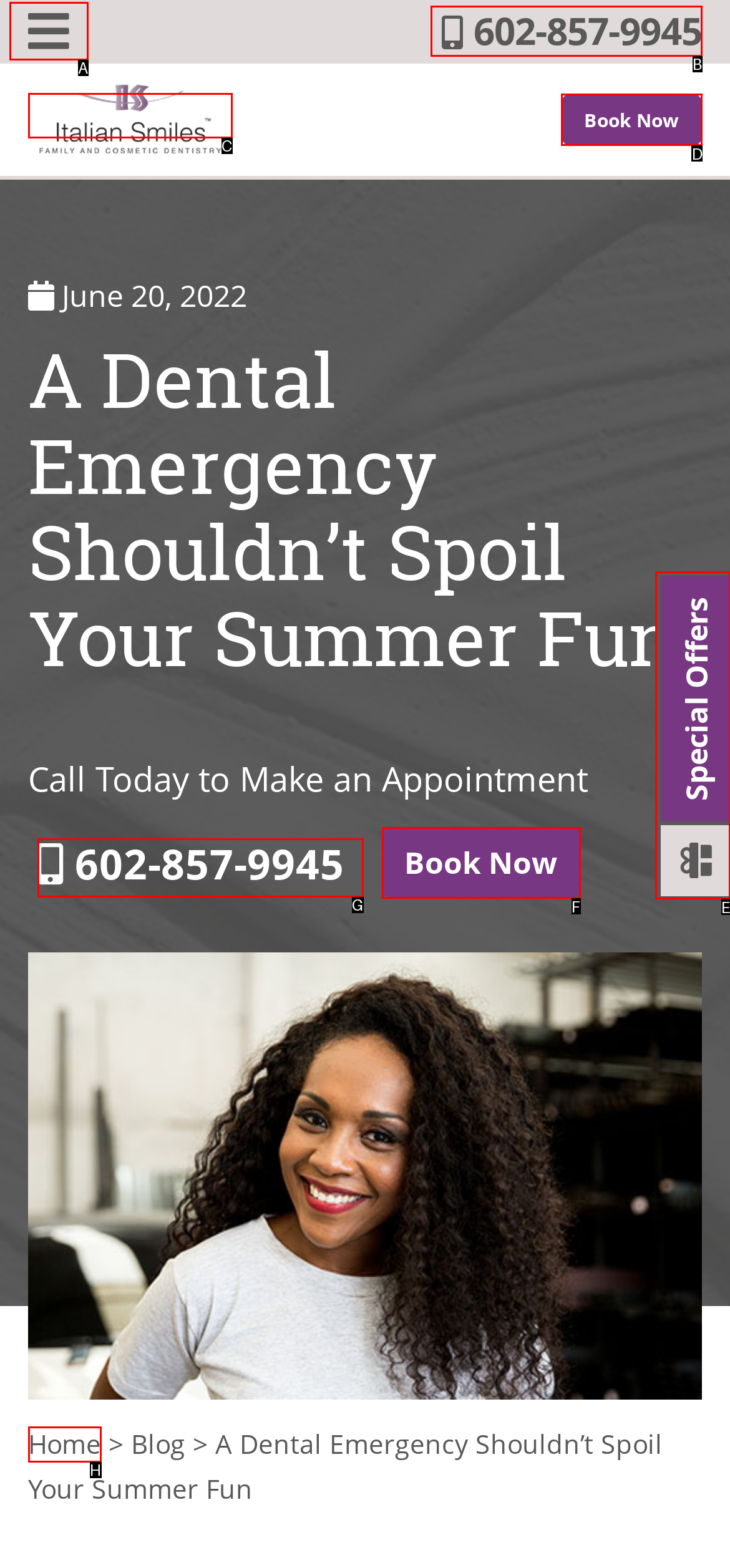Select the HTML element that needs to be clicked to perform the task: Book an appointment. Reply with the letter of the chosen option.

D